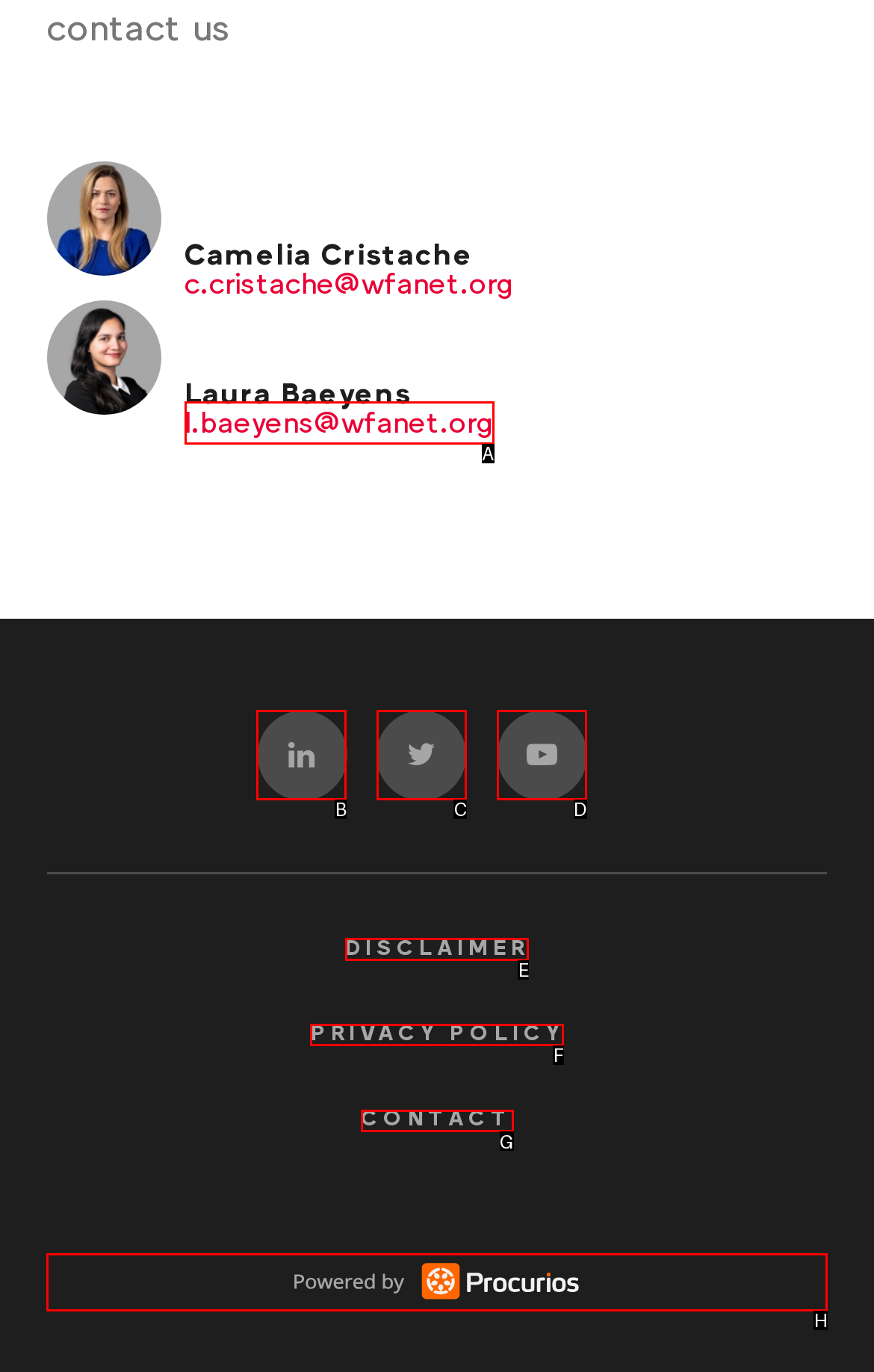Choose the HTML element that needs to be clicked for the given task: Read the disclaimer Respond by giving the letter of the chosen option.

E